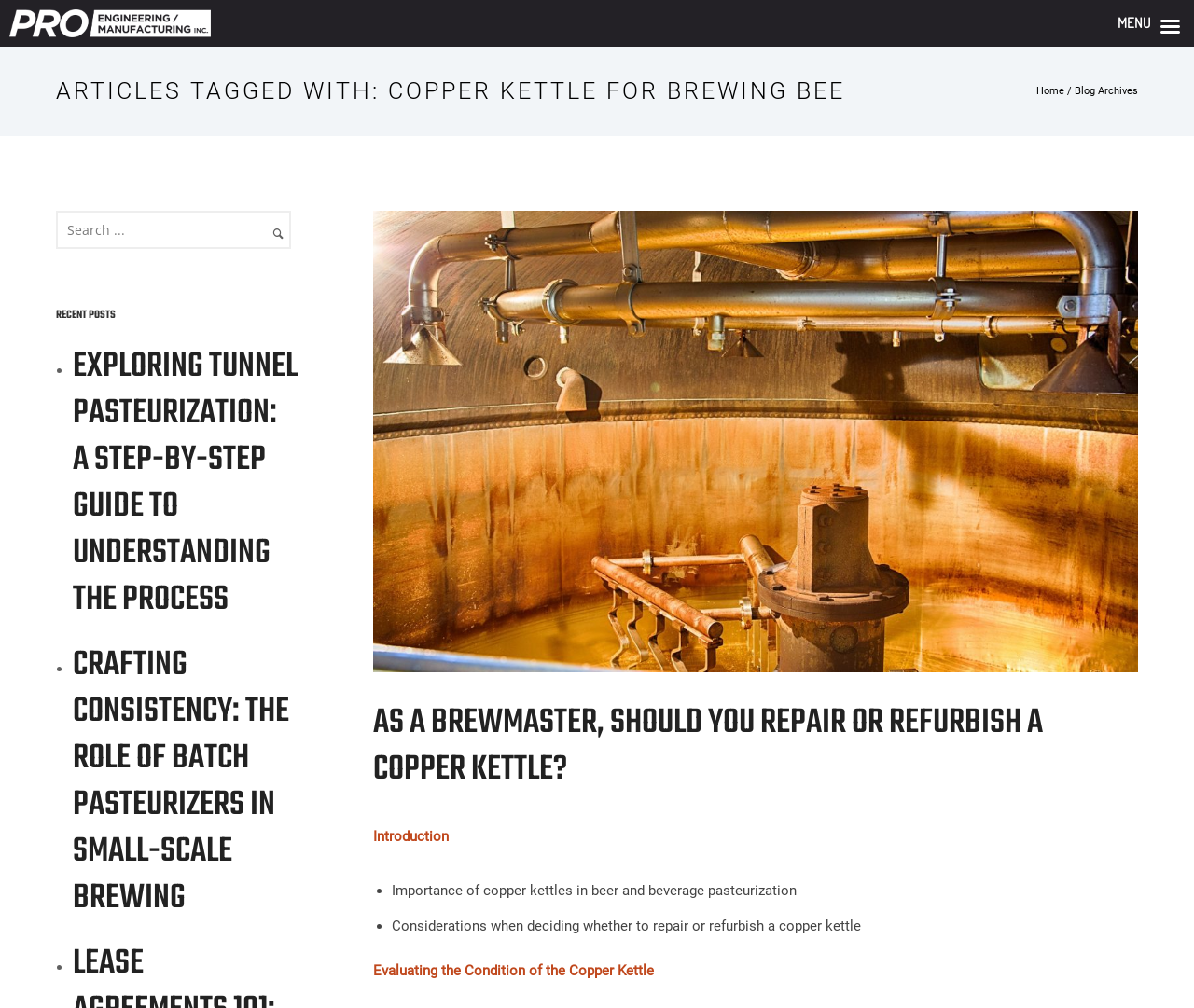Generate the text content of the main headline of the webpage.

AS A BREWMASTER, SHOULD YOU REPAIR OR REFURBISH A COPPER KETTLE?